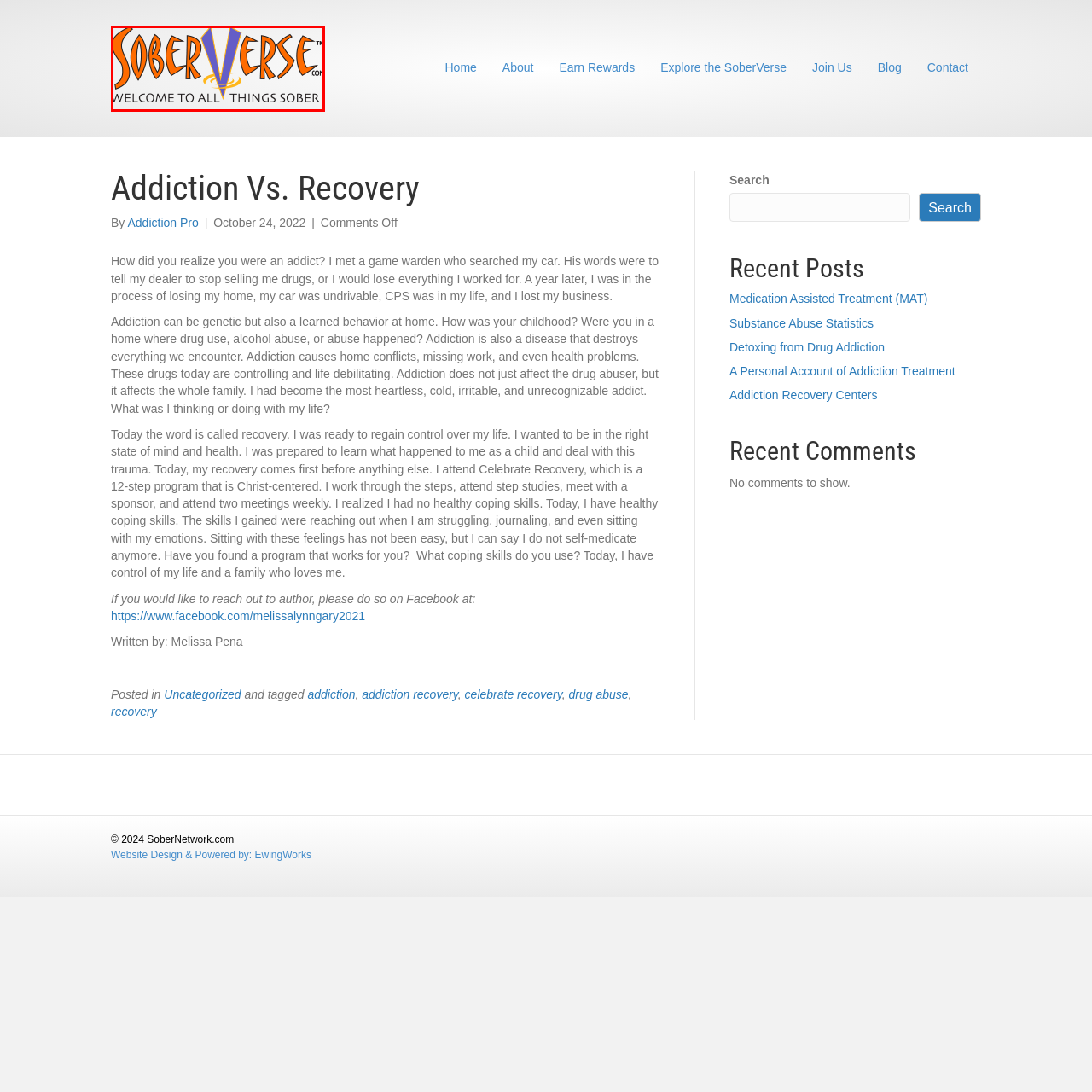What is the tagline of Soberverse?
Pay attention to the section of the image highlighted by the red bounding box and provide a comprehensive answer to the question.

The tagline 'WELCOME TO ALL THINGS SOBER' is written alongside the logo of Soberverse, conveying a sense of community and hope for individuals seeking recovery from addiction.